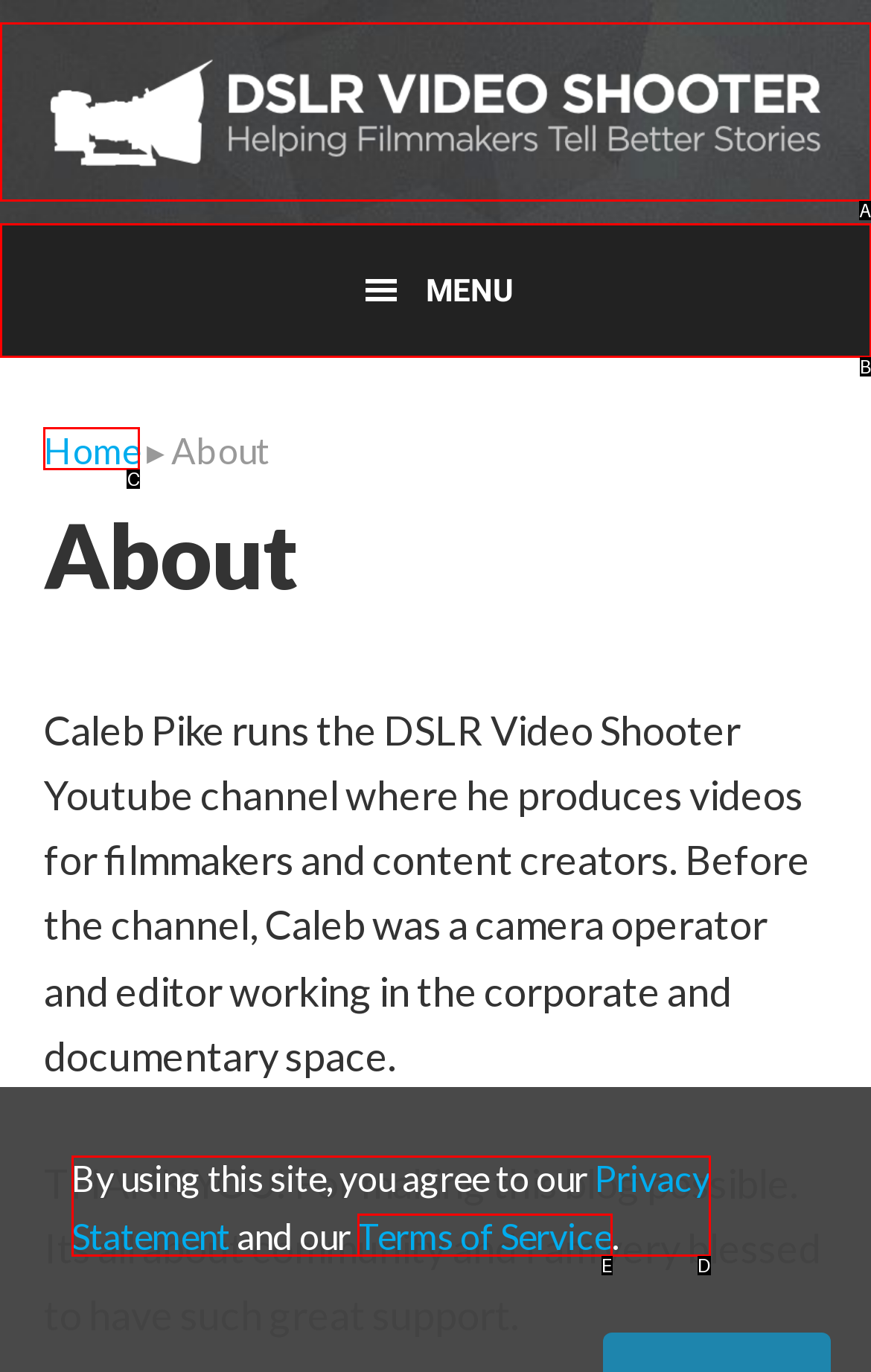Determine which option fits the element description: Menu
Answer with the option’s letter directly.

B